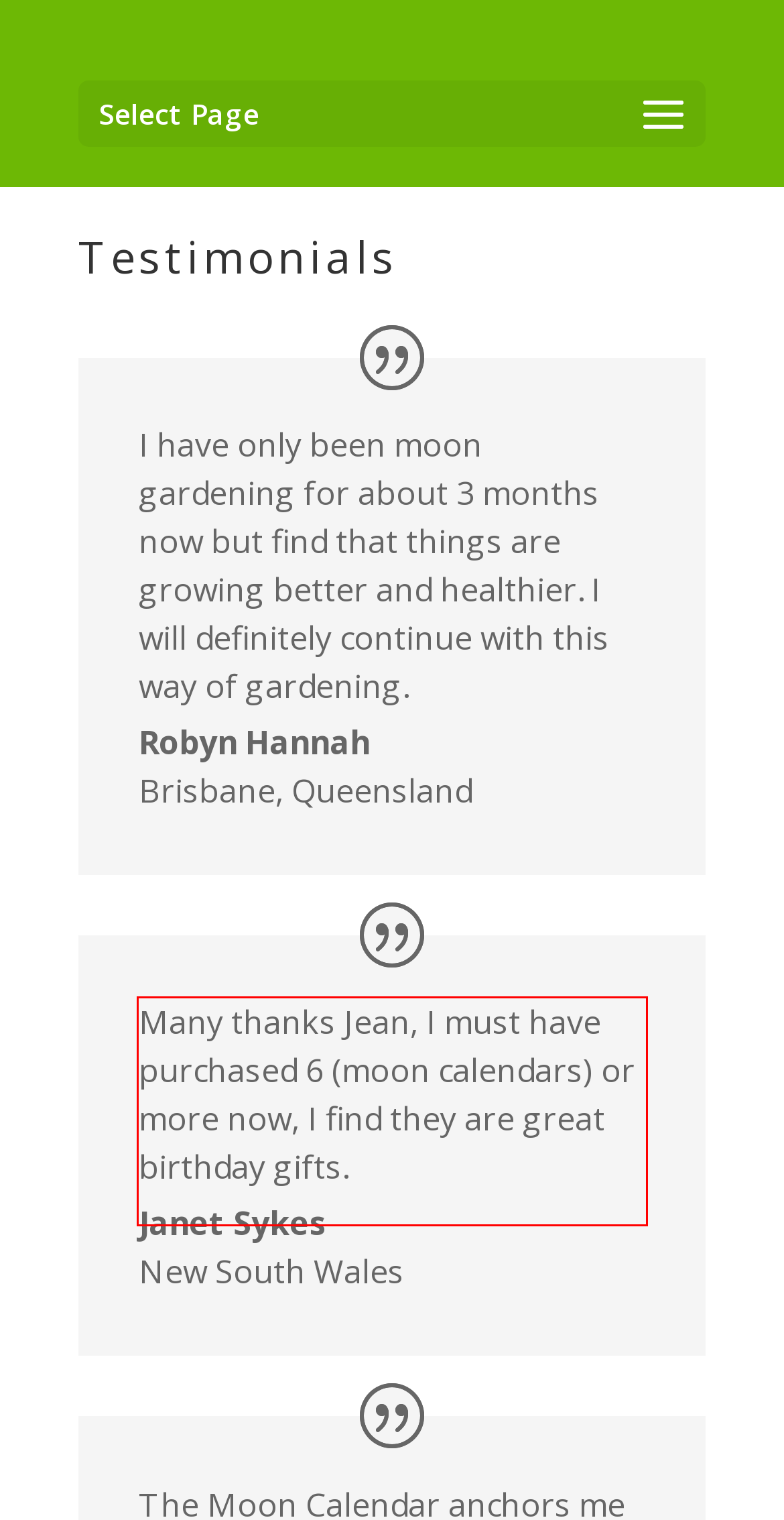You are given a screenshot showing a webpage with a red bounding box. Perform OCR to capture the text within the red bounding box.

Many thanks Jean, I must have purchased 6 (moon calendars) or more now, I find they are great birthday gifts.